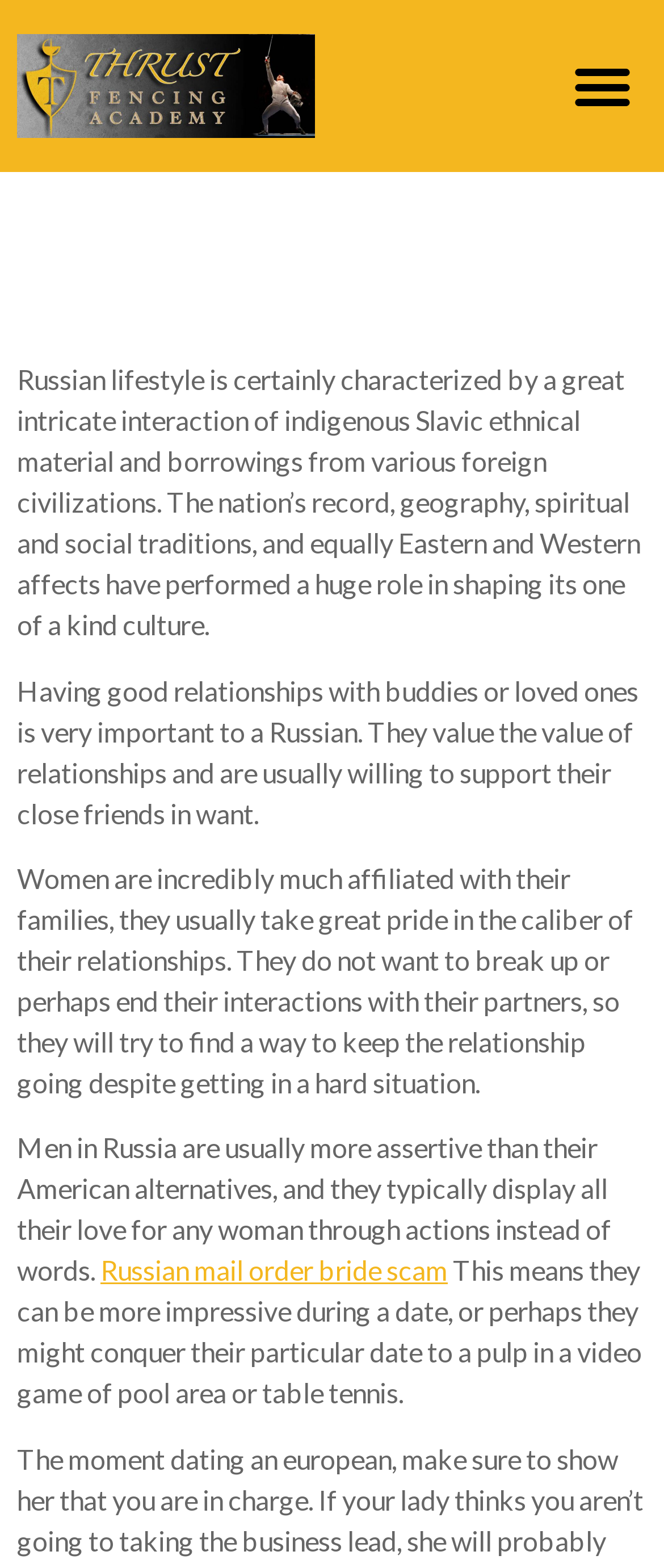Give a detailed explanation of the elements present on the webpage.

The webpage is about Russian culture and relationships. At the top left, there is a link, and to the right of it, a menu toggle button. Below these elements, there is a header section with a heading that reads "Russian Culture and Relationships". 

Under the header, there are four paragraphs of text that describe various aspects of Russian culture and relationships. The first paragraph explains how Russian lifestyle is influenced by indigenous Slavic ethnic material and borrowings from foreign civilizations. The second paragraph highlights the importance of relationships in Russian culture, particularly among friends and loved ones. 

The third paragraph focuses on the role of women in relationships, stating that they take great pride in the quality of their relationships and try to maintain them despite difficulties. The fourth paragraph describes the characteristics of Russian men, who are often more assertive than their American counterparts and show their love through actions rather than words.

Below the fourth paragraph, there is a link to "Russian mail order bride scam" and another paragraph of text that elaborates on the assertive nature of Russian men, providing examples of how they might behave on a date.